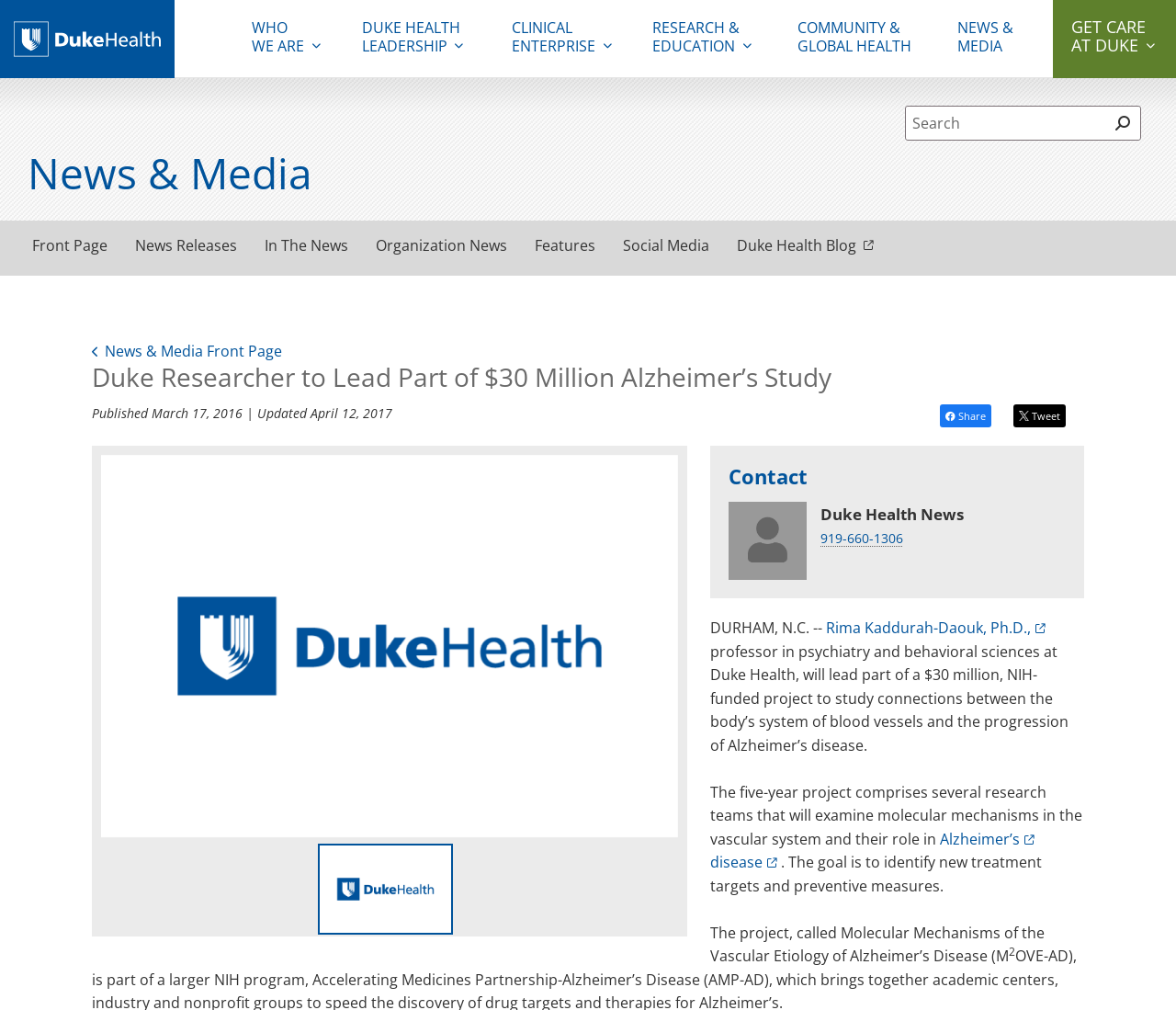How much is the NIH-funded project worth?
Respond to the question with a well-detailed and thorough answer.

The NIH-funded project is worth $30 million, as mentioned in the article, which will be used to study connections between the body’s system of blood vessels and the progression of Alzheimer’s disease.